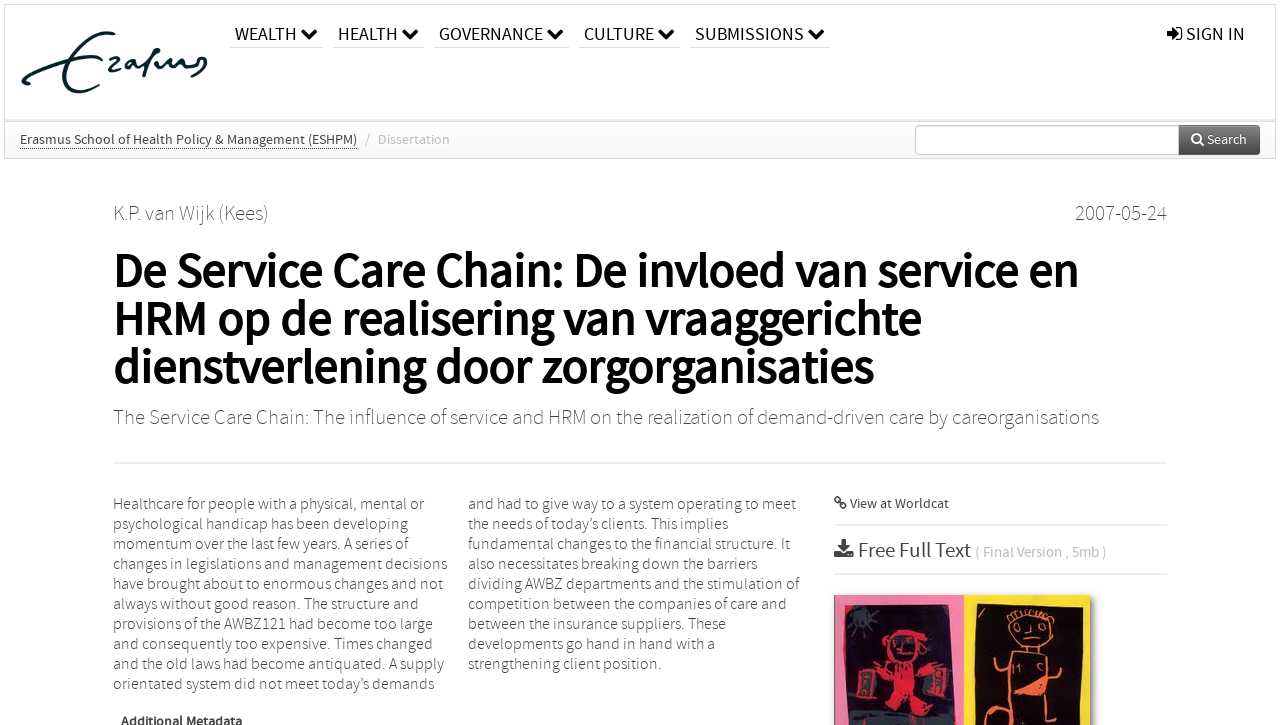Respond concisely with one word or phrase to the following query:
What is the language of the dissertation summary?

English